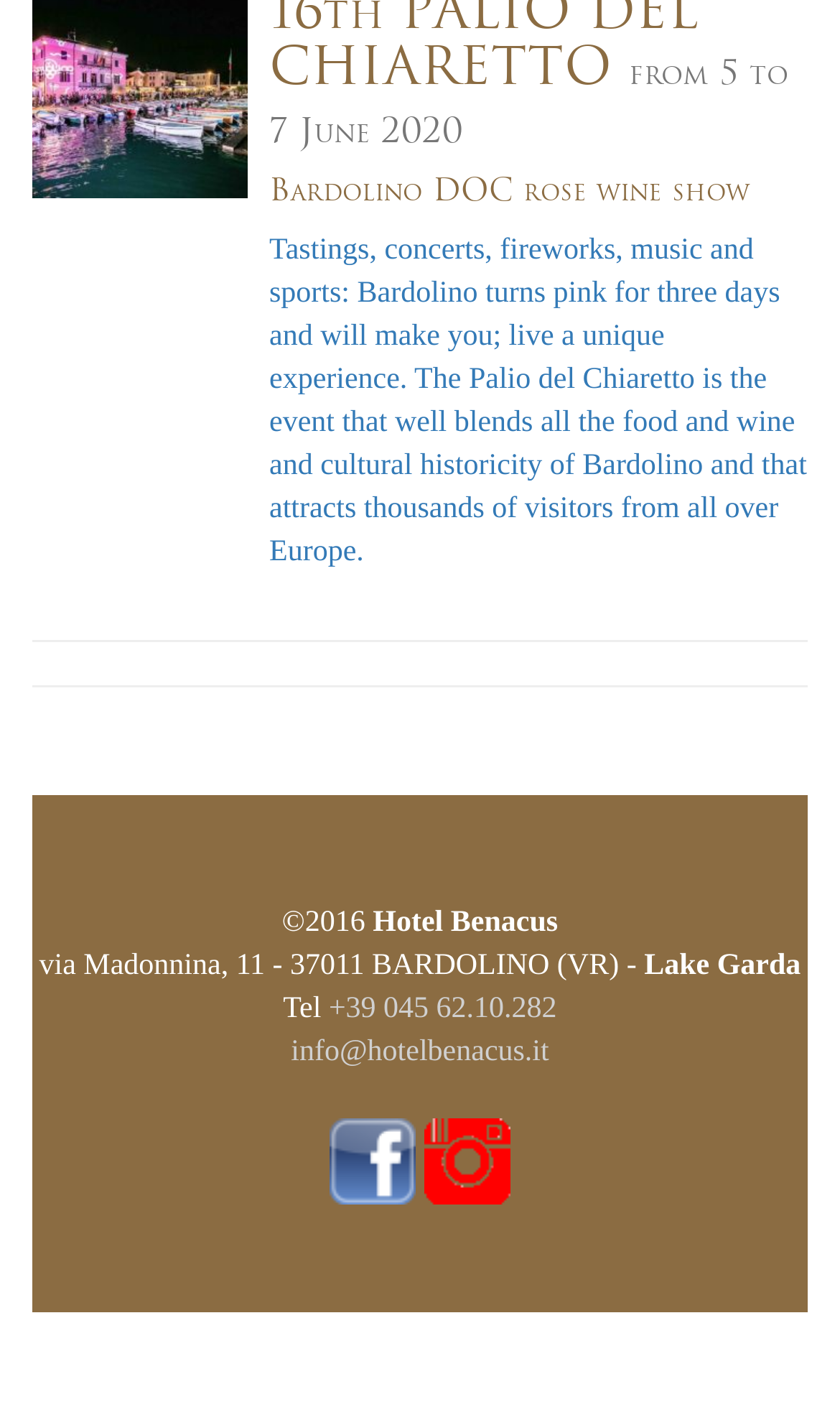Based on the description "Twitter", find the bounding box of the specified UI element.

None